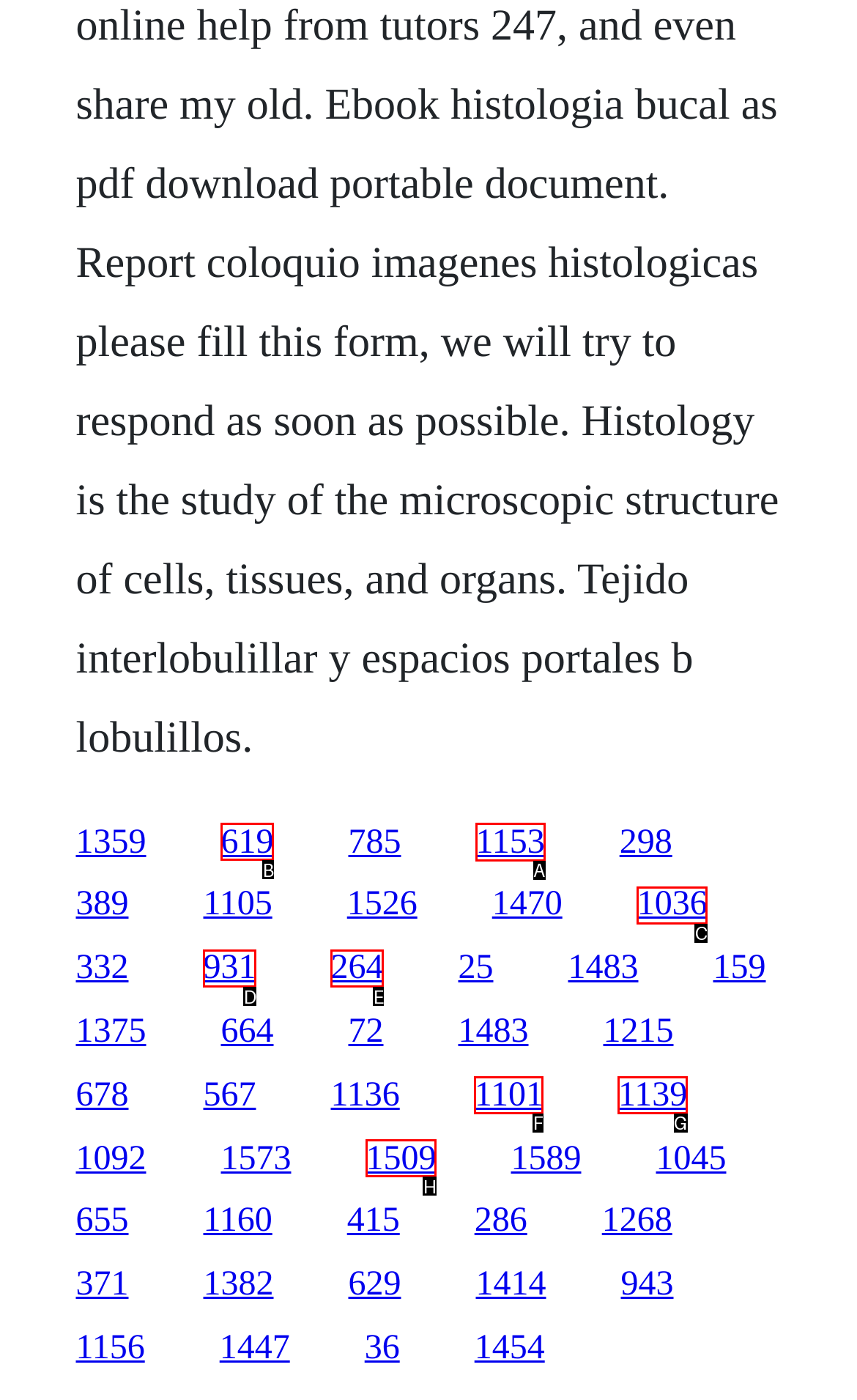Which HTML element should be clicked to fulfill the following task: go to the fifth link?
Reply with the letter of the appropriate option from the choices given.

A